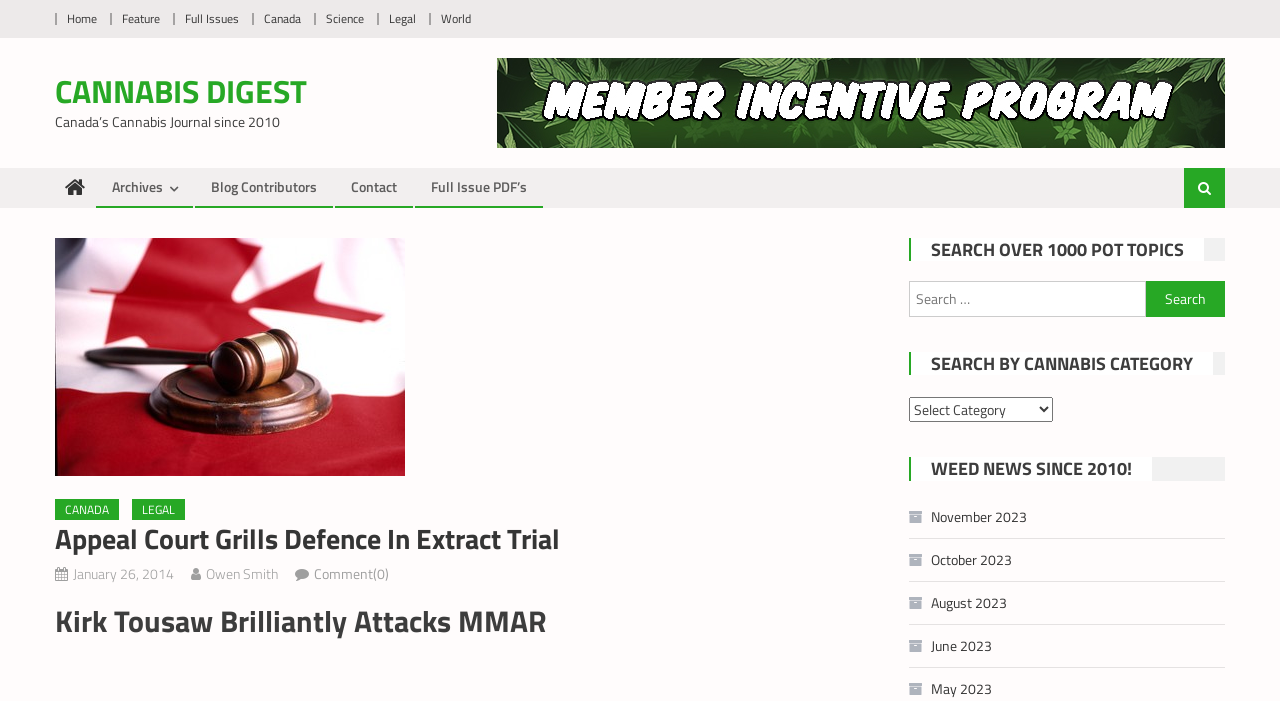For the element described, predict the bounding box coordinates as (top-left x, top-left y, bottom-right x, bottom-right y). All values should be between 0 and 1. Element description: Full Issue PDF’s

[0.325, 0.239, 0.423, 0.293]